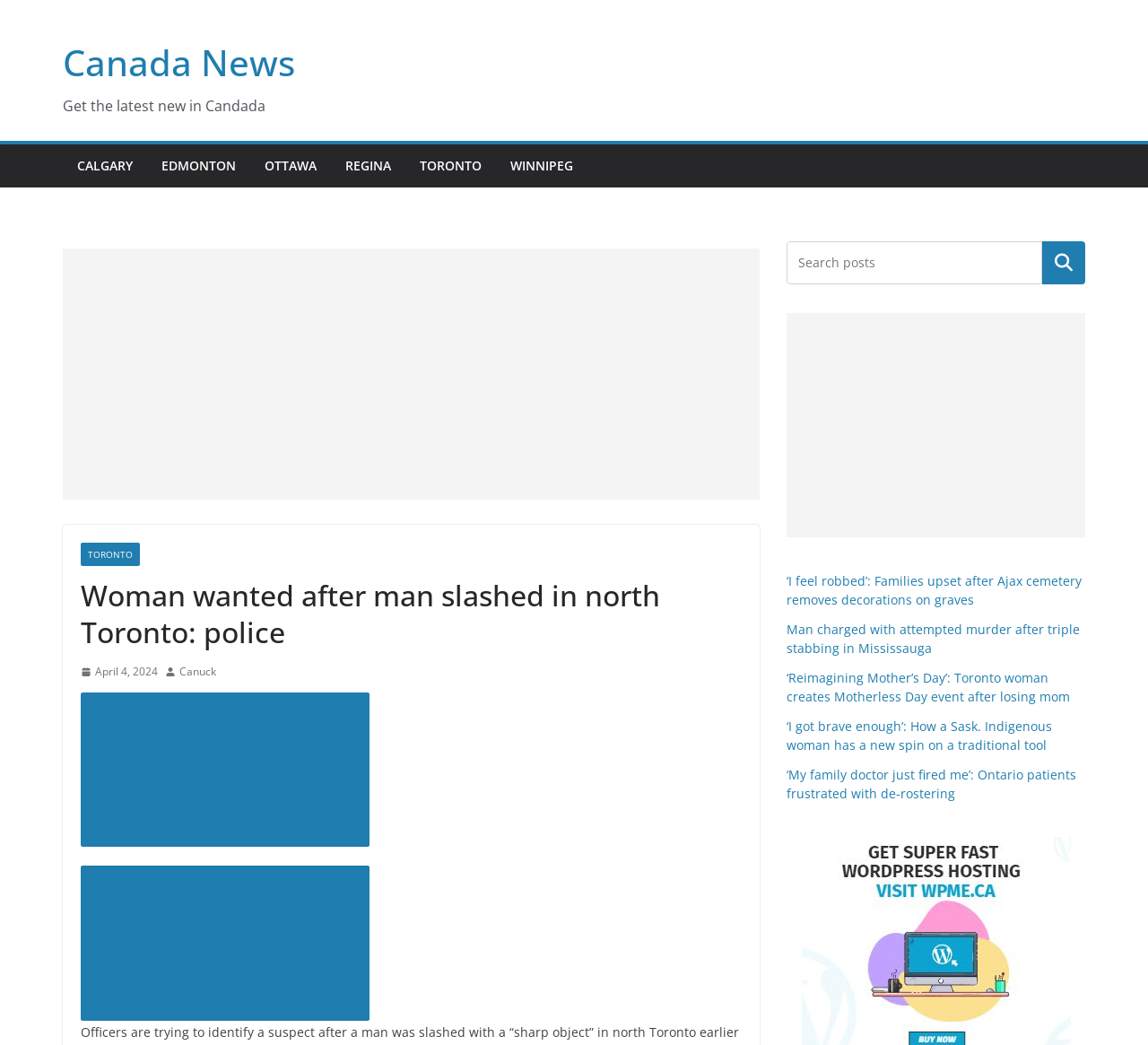Please identify the bounding box coordinates of the clickable area that will allow you to execute the instruction: "Search for something".

[0.685, 0.231, 0.908, 0.272]